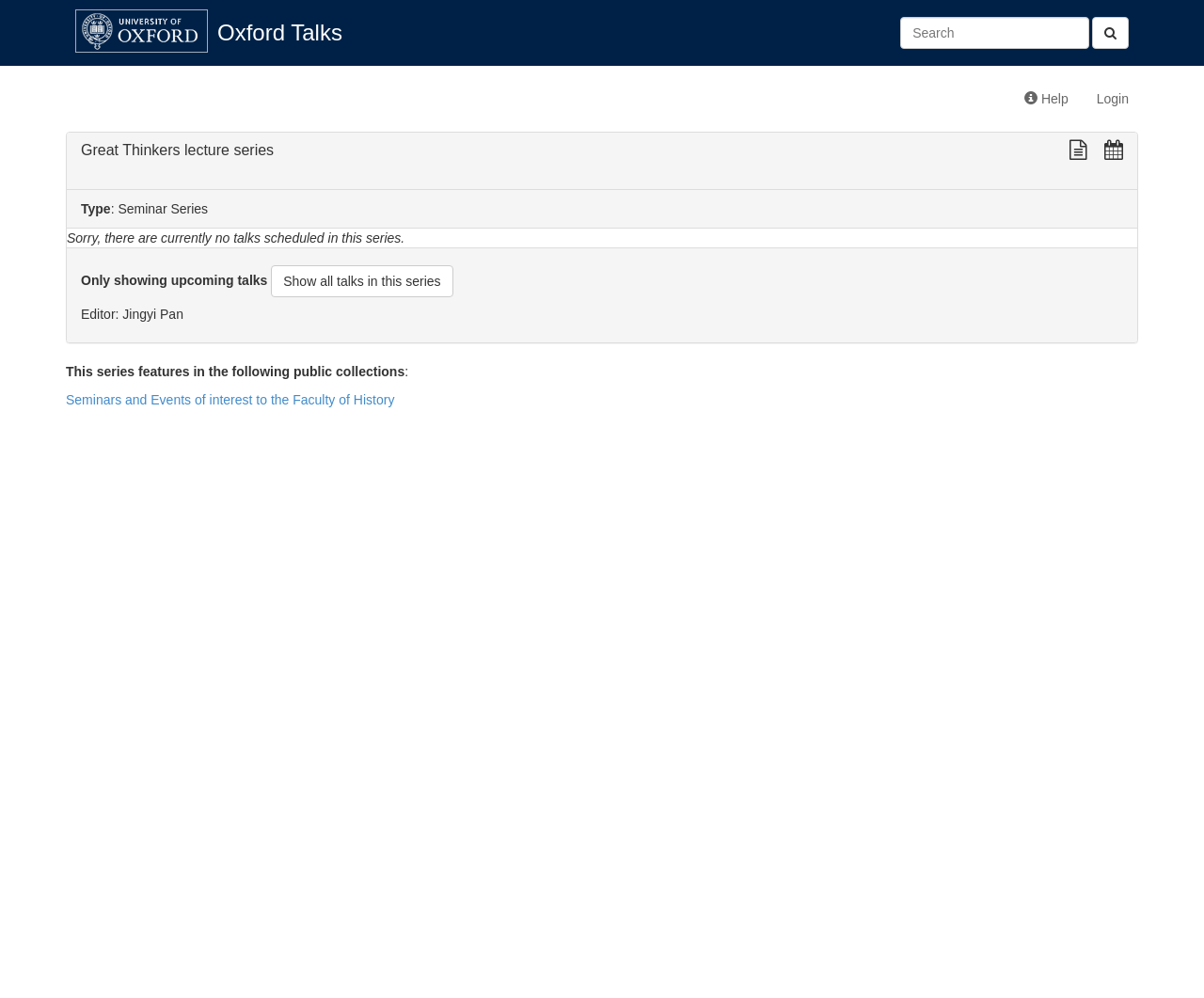What is the option to view all talks in this series?
Look at the screenshot and respond with one word or a short phrase.

Show all talks in this series